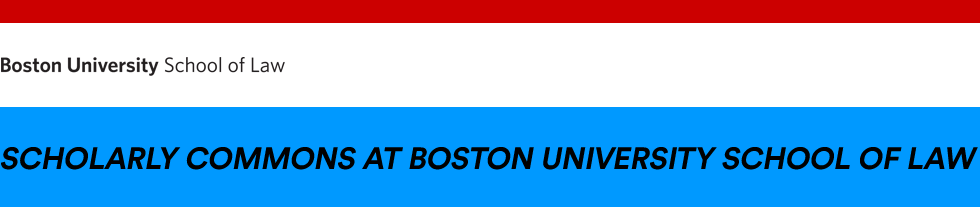Please give a one-word or short phrase response to the following question: 
What is the color of the strip at the top?

red